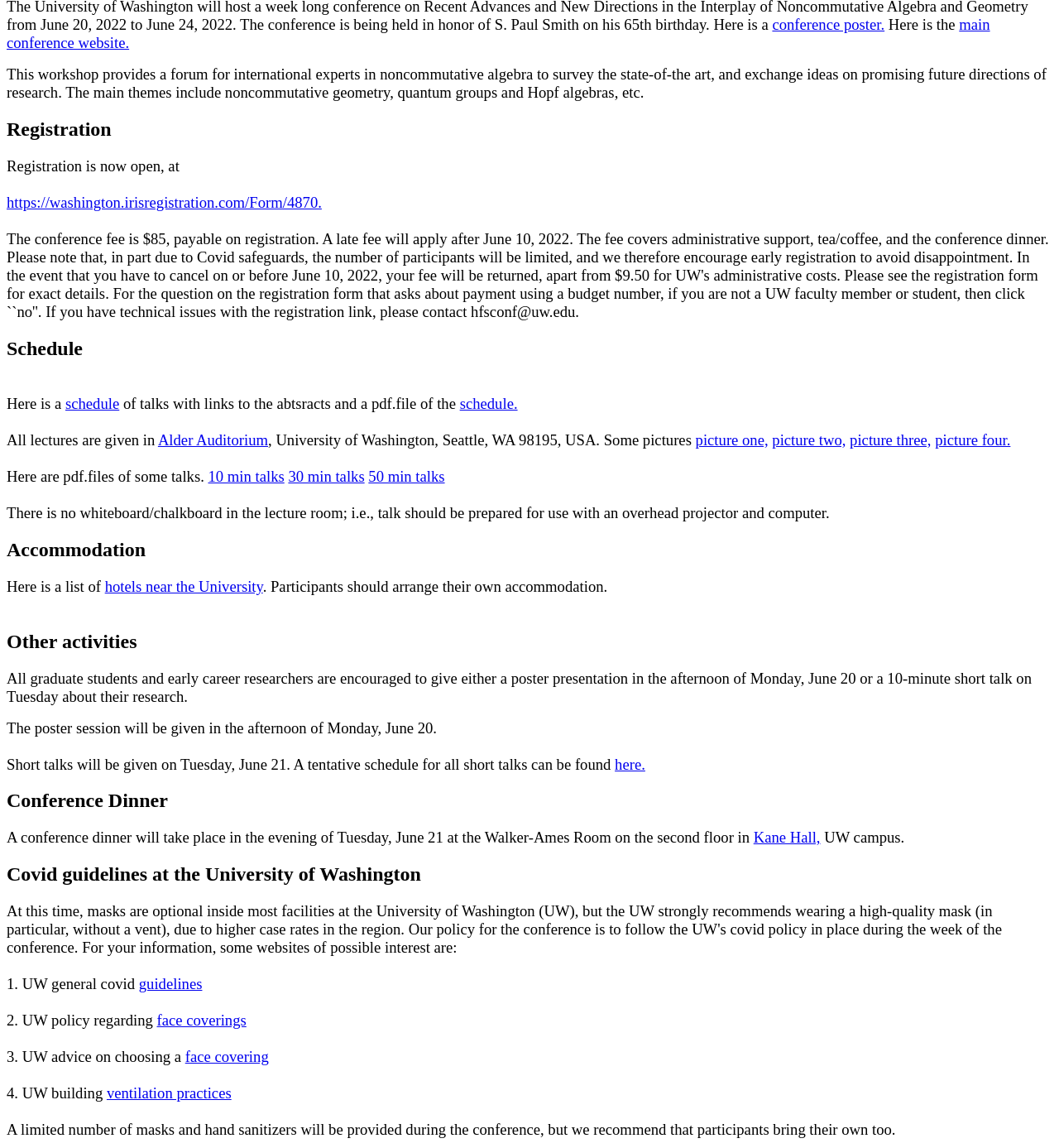Locate the bounding box coordinates of the element's region that should be clicked to carry out the following instruction: "register for the conference". The coordinates need to be four float numbers between 0 and 1, i.e., [left, top, right, bottom].

[0.006, 0.169, 0.304, 0.184]